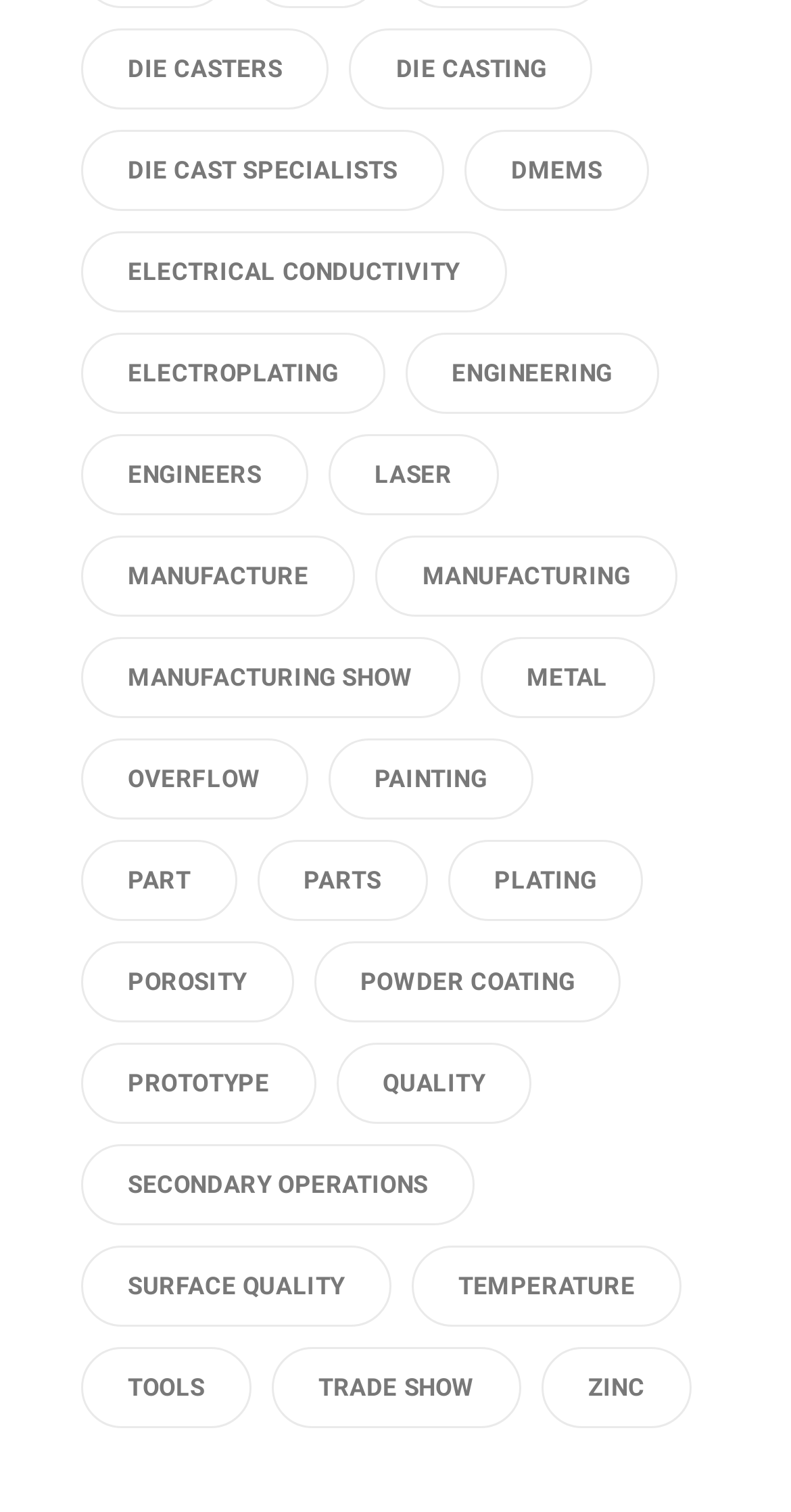Determine the bounding box coordinates for the clickable element required to fulfill the instruction: "explore engineering". Provide the coordinates as four float numbers between 0 and 1, i.e., [left, top, right, bottom].

[0.512, 0.22, 0.833, 0.273]